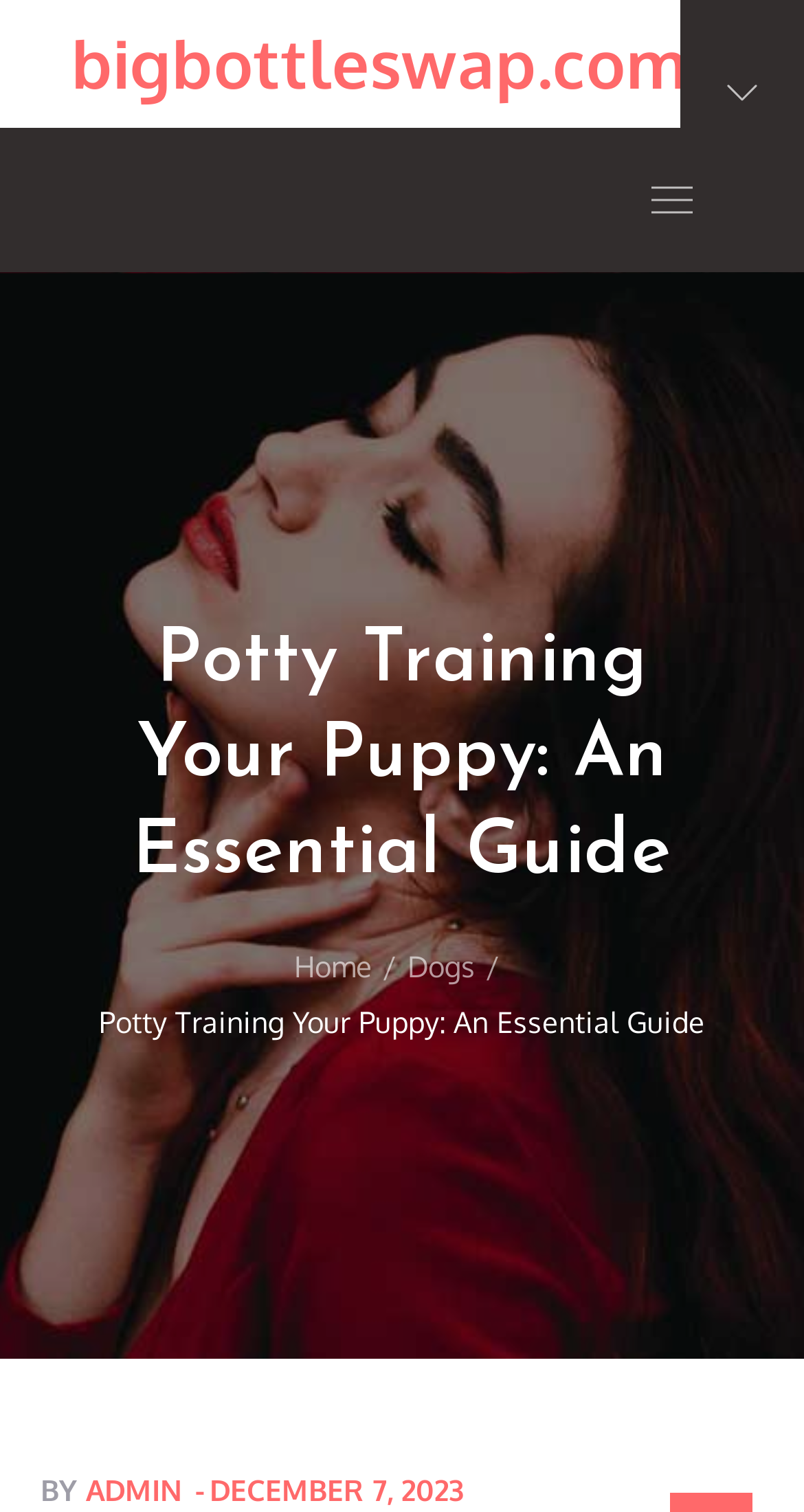Based on the provided description, "December 7, 2023December 8, 2023", find the bounding box of the corresponding UI element in the screenshot.

[0.237, 0.974, 0.576, 0.997]